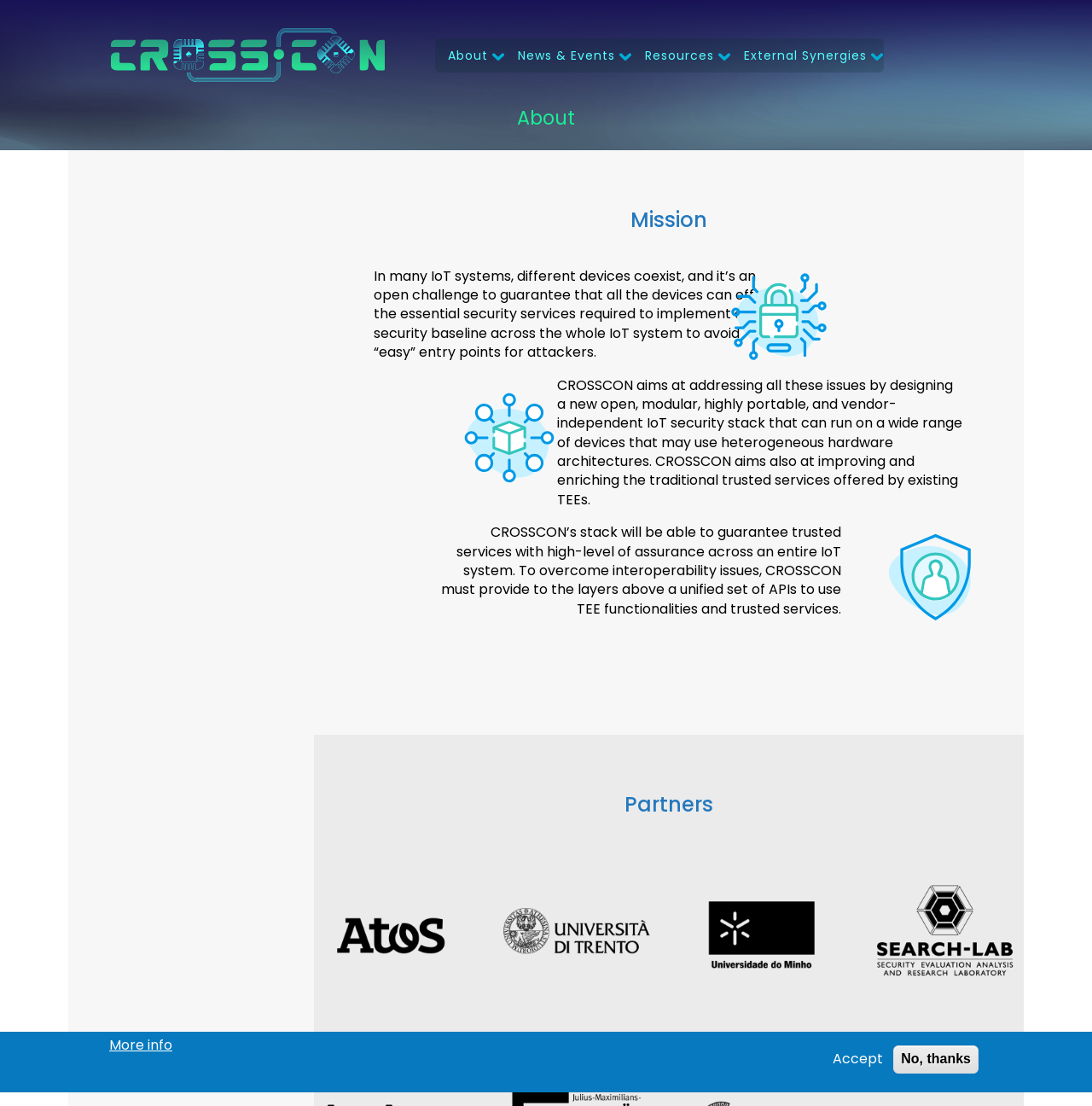Carefully examine the image and provide an in-depth answer to the question: What is the main purpose of CROSSCON?

Based on the webpage content, CROSSCON aims to address issues in IoT systems by designing a new open, modular, highly portable, and vendor-independent IoT security stack that can run on a wide range of devices.